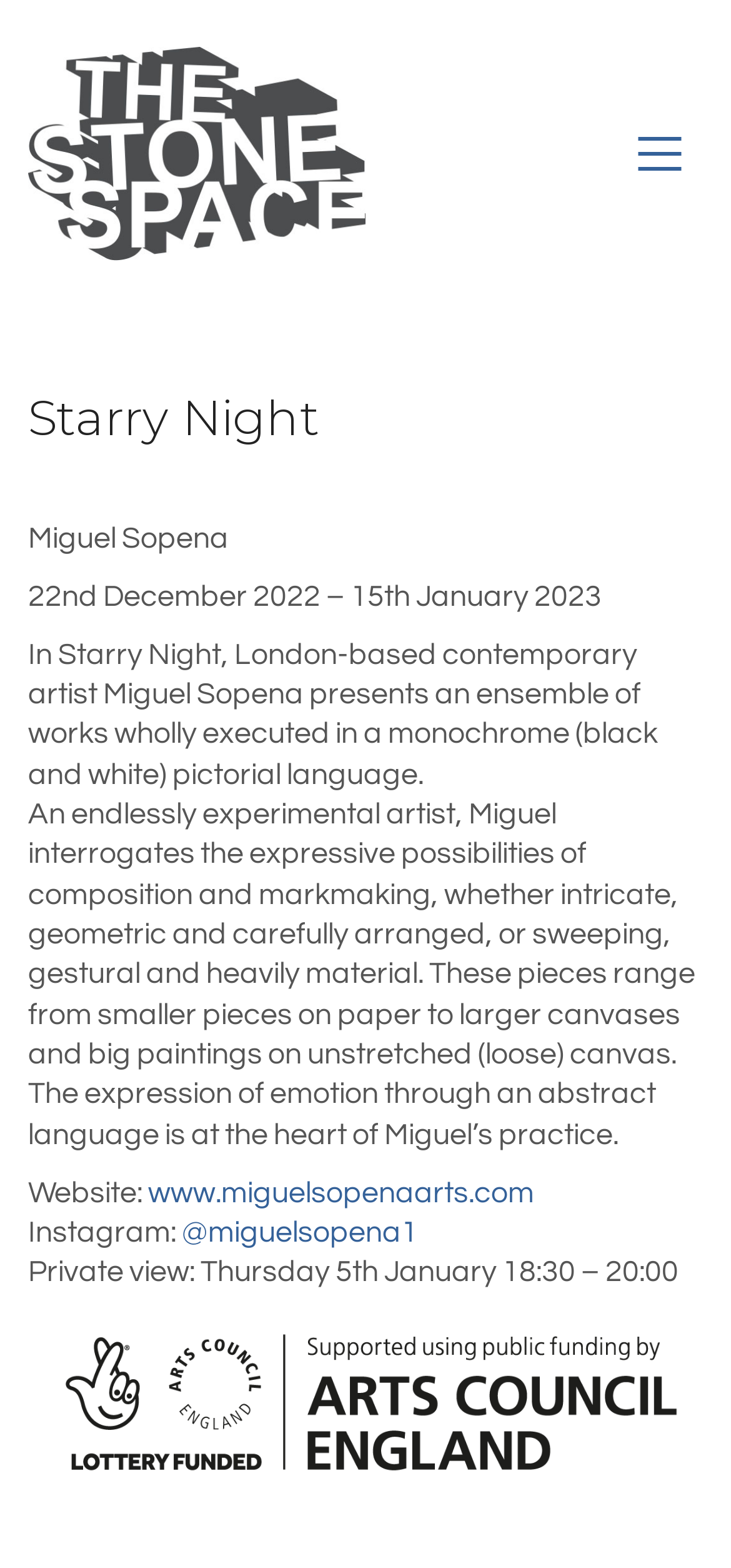Who is the artist featured in Starry Night?
From the details in the image, answer the question comprehensively.

The webpage mentions 'Miguel Sopena' as the London-based contemporary artist who presents an ensemble of works in Starry Night.